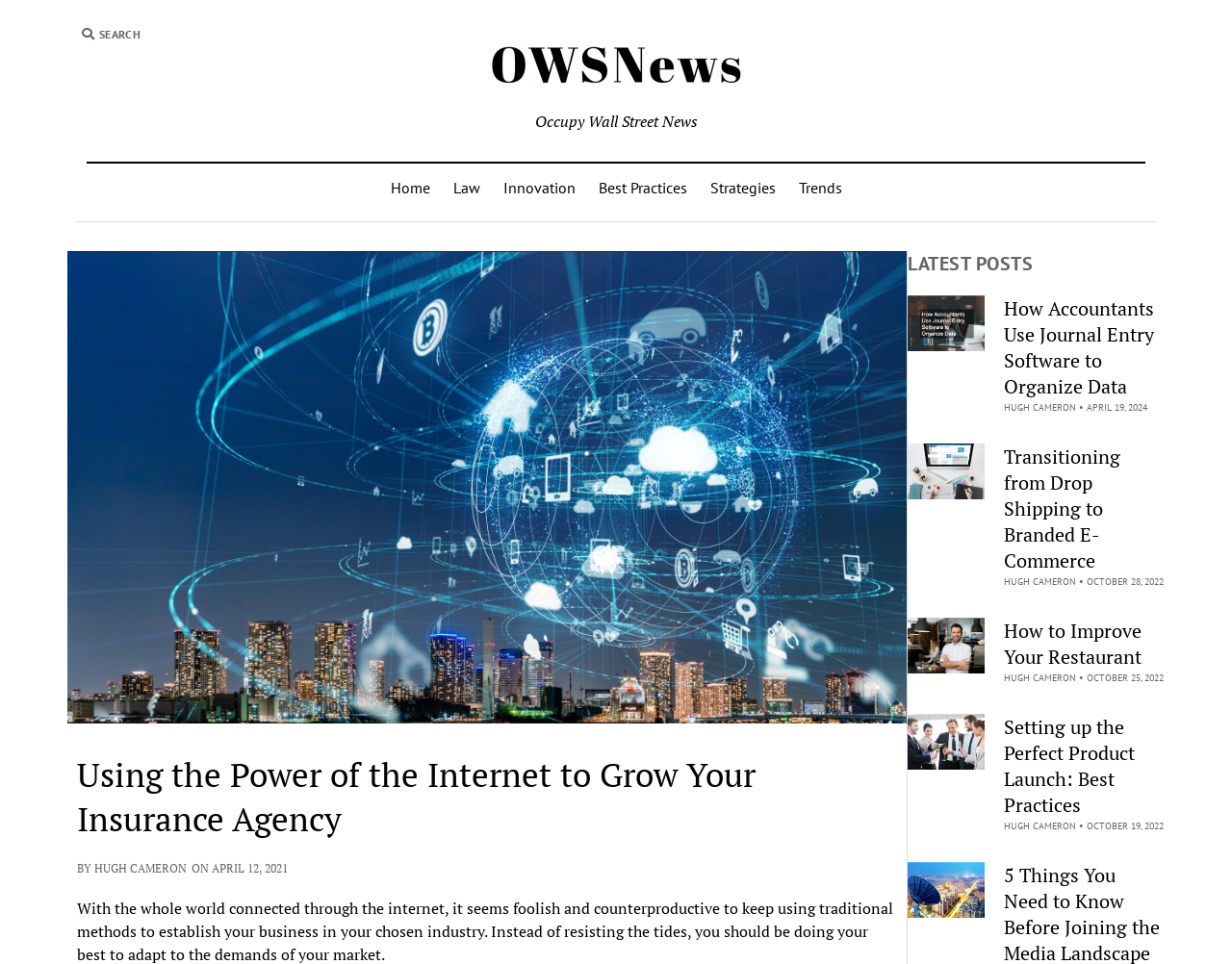Determine the bounding box coordinates for the clickable element required to fulfill the instruction: "Read the article 'Setting up the Perfect Product Launch: Best Practices'". Provide the coordinates as four float numbers between 0 and 1, i.e., [left, top, right, bottom].

[0.815, 0.741, 0.921, 0.848]